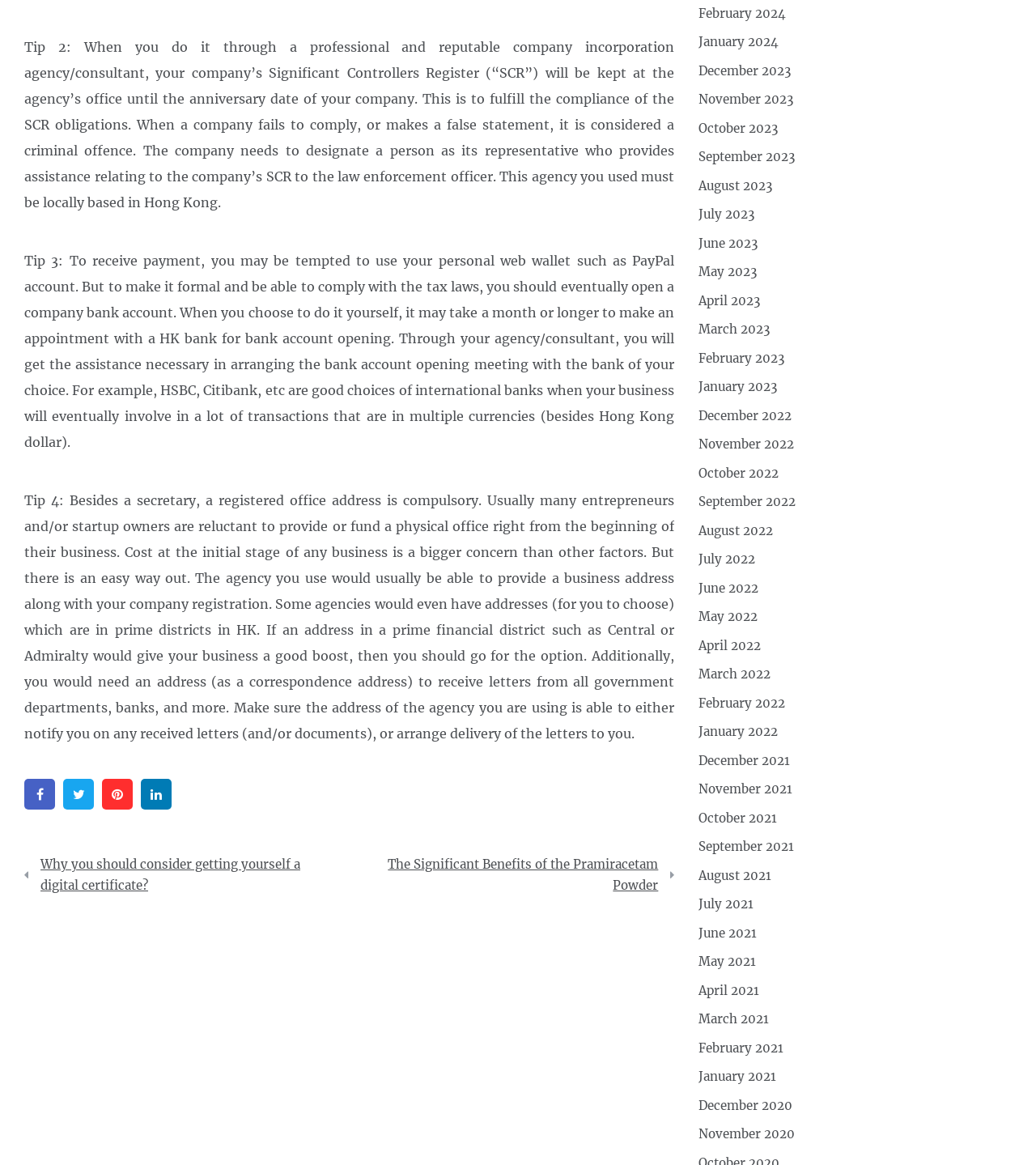What is the benefit of using an agency for company registration?
Use the screenshot to answer the question with a single word or phrase.

Easy access to a business address